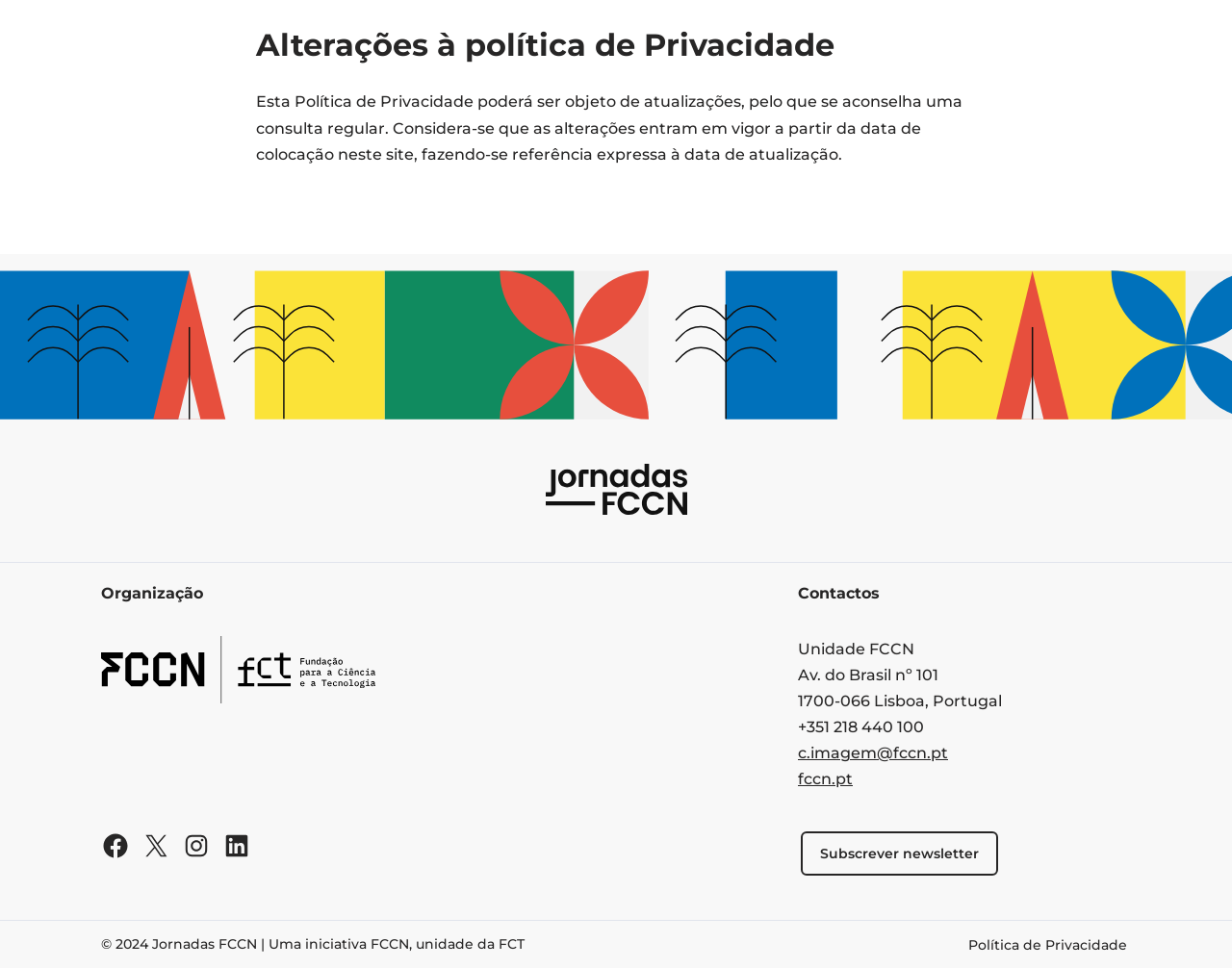Could you please study the image and provide a detailed answer to the question:
What is the purpose of this webpage?

The webpage appears to be a privacy policy page, as indicated by the heading 'Alterações à política de Privacidade' and the presence of text describing the policy. The page also provides information about the organization and contact details, which is consistent with a privacy policy page.